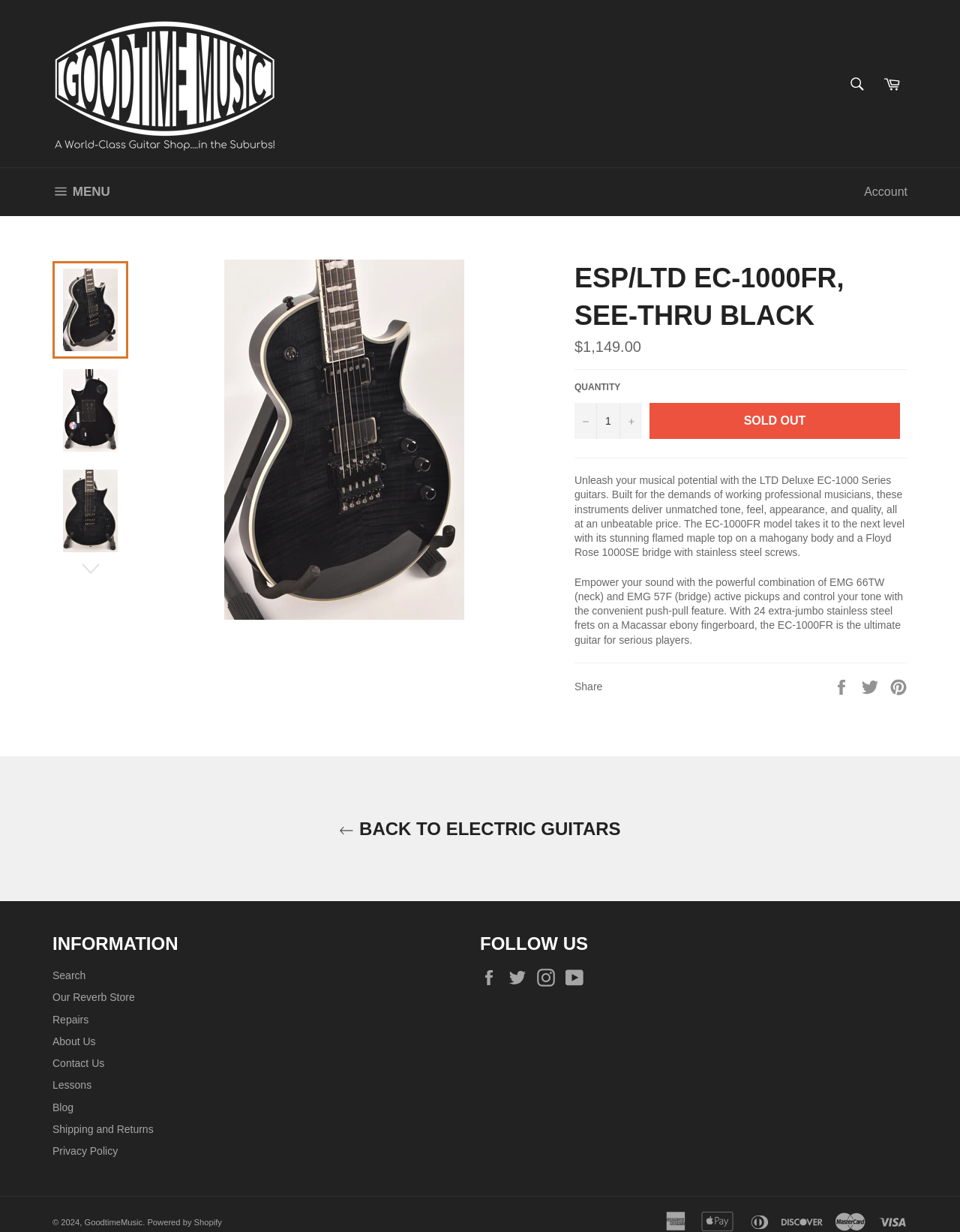Please identify the bounding box coordinates of the element that needs to be clicked to perform the following instruction: "Increase item quantity by one".

[0.645, 0.328, 0.669, 0.357]